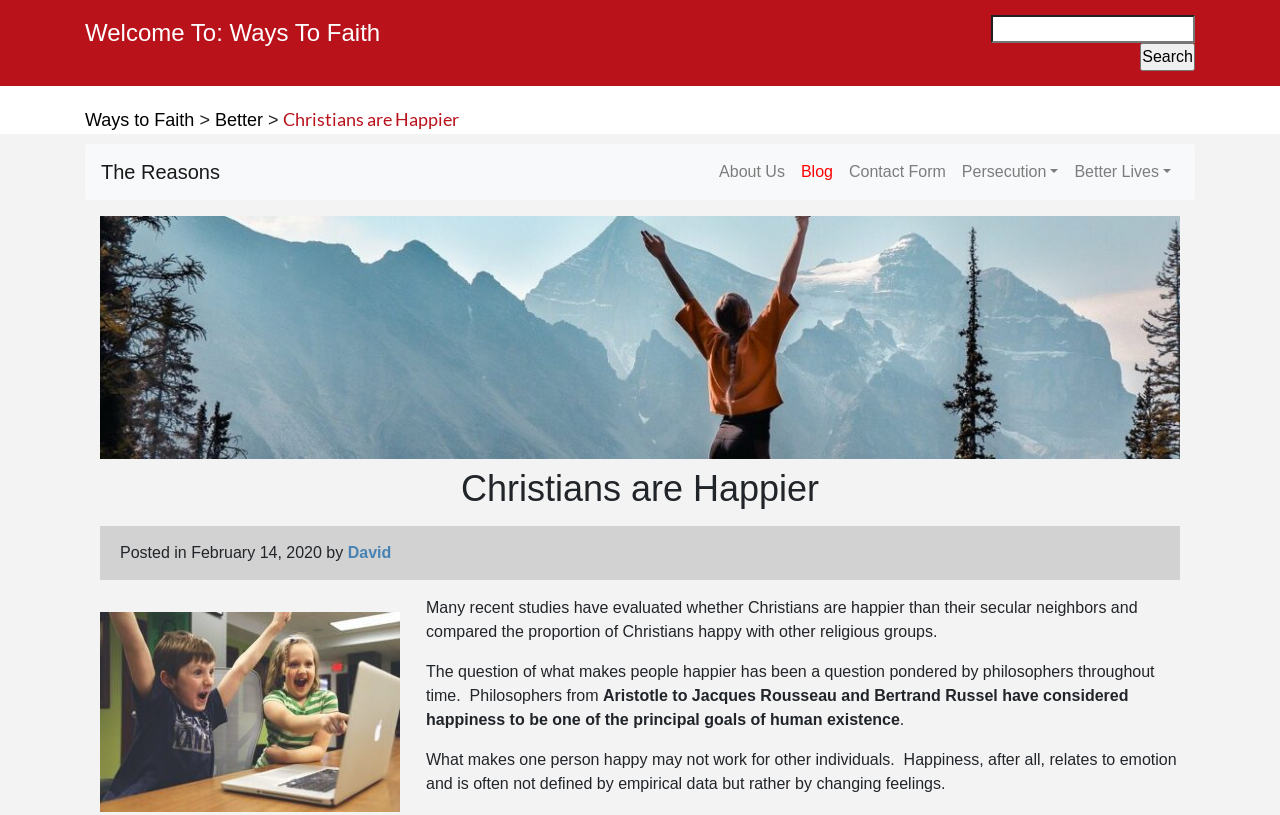Identify the bounding box coordinates of the area you need to click to perform the following instruction: "Contact us".

[0.657, 0.187, 0.745, 0.236]